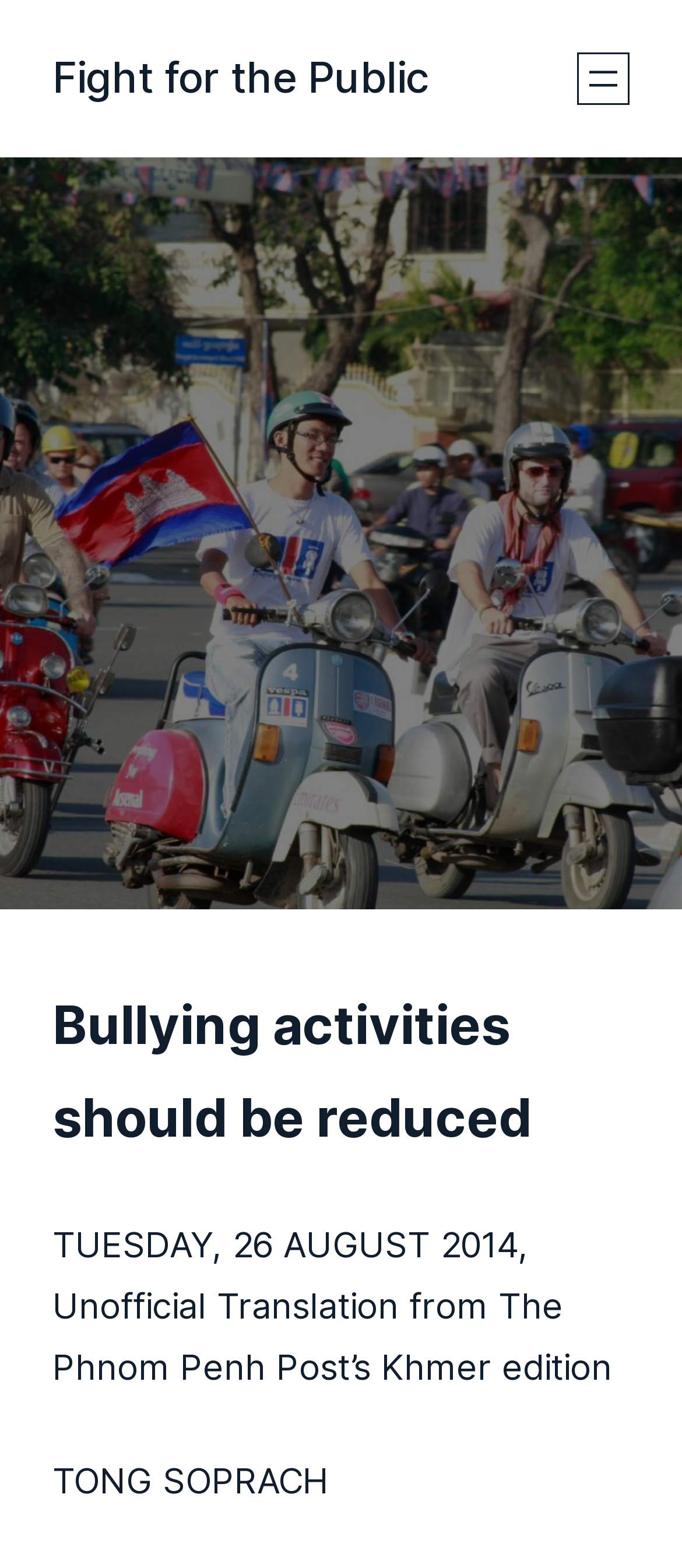What is the main heading of this webpage? Please extract and provide it.

Fight for the Public